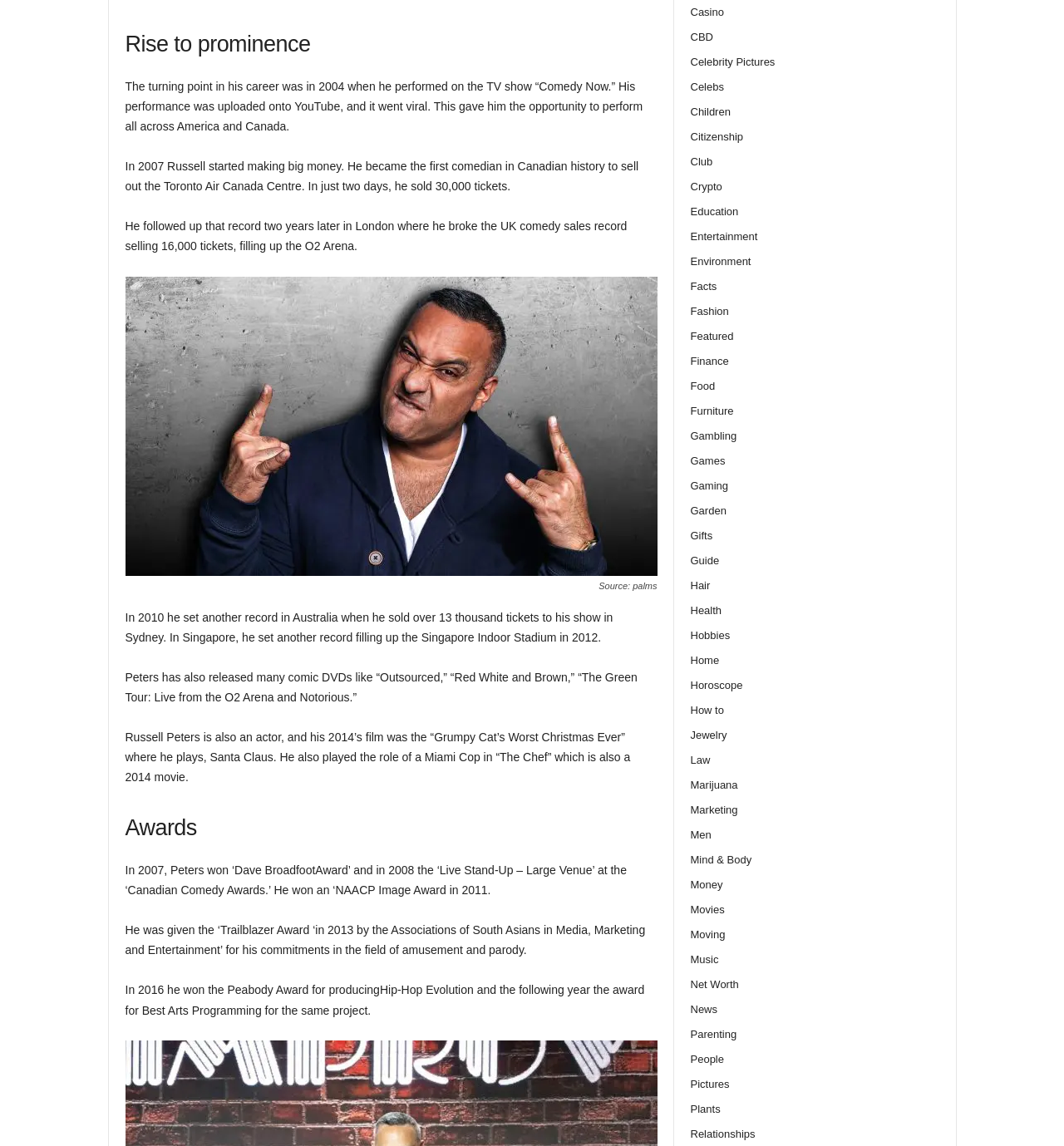Pinpoint the bounding box coordinates for the area that should be clicked to perform the following instruction: "Explore 'Entertainment'".

[0.649, 0.201, 0.712, 0.212]